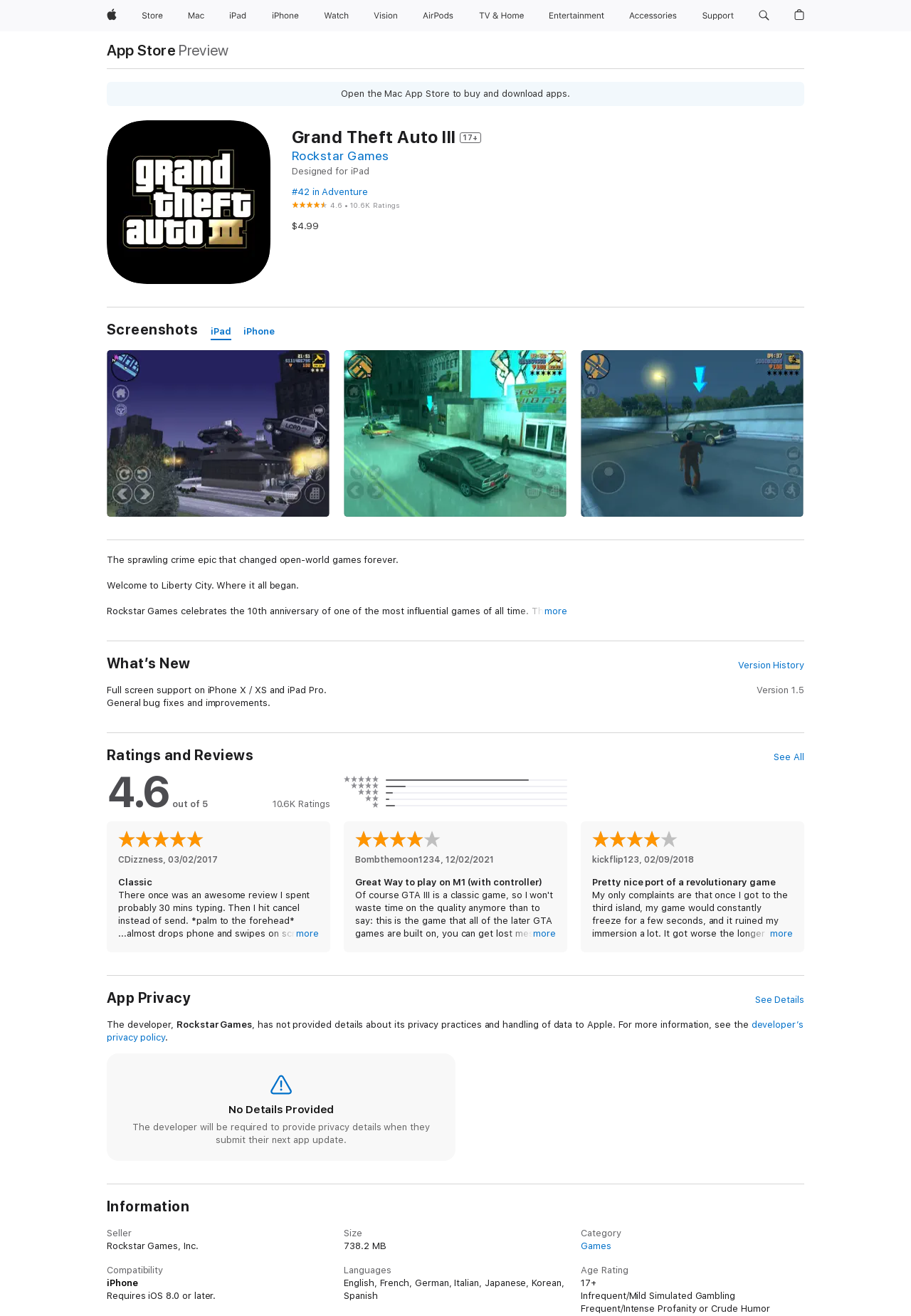Please find the bounding box coordinates for the clickable element needed to perform this instruction: "Click Apple".

[0.111, 0.0, 0.134, 0.024]